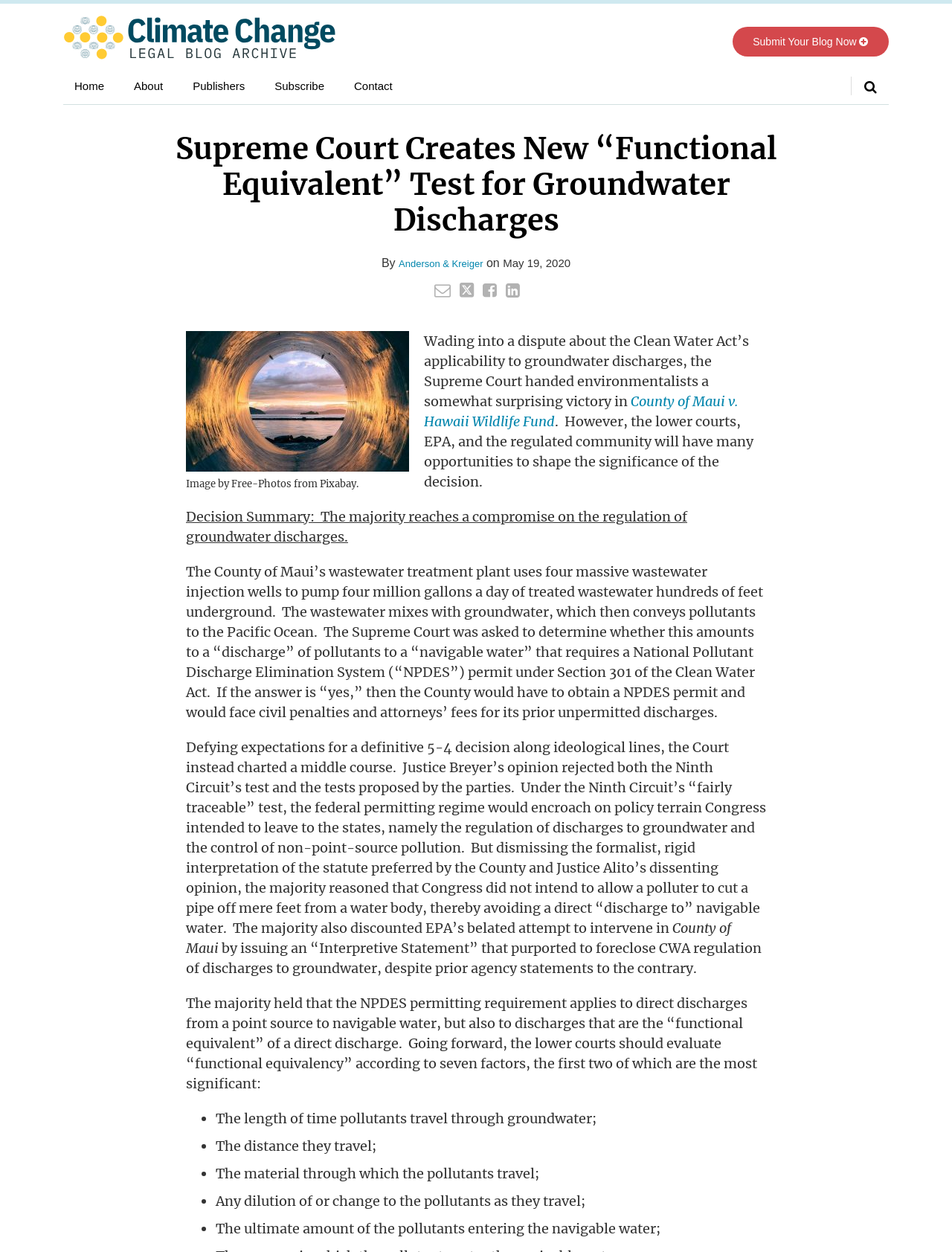Locate the bounding box coordinates of the area where you should click to accomplish the instruction: "Email this post".

[0.456, 0.225, 0.473, 0.238]